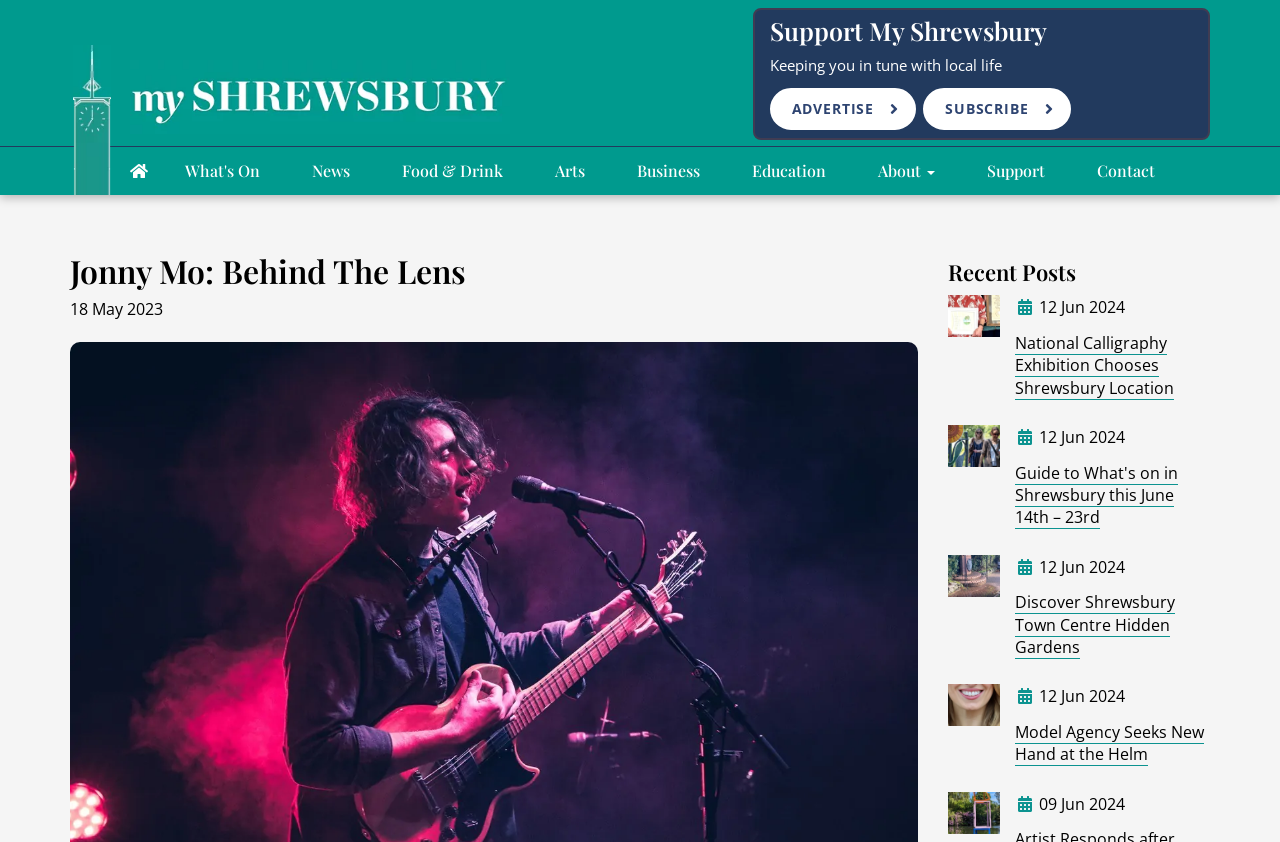Use a single word or phrase to answer the question:
How many recent posts are displayed on this webpage?

5